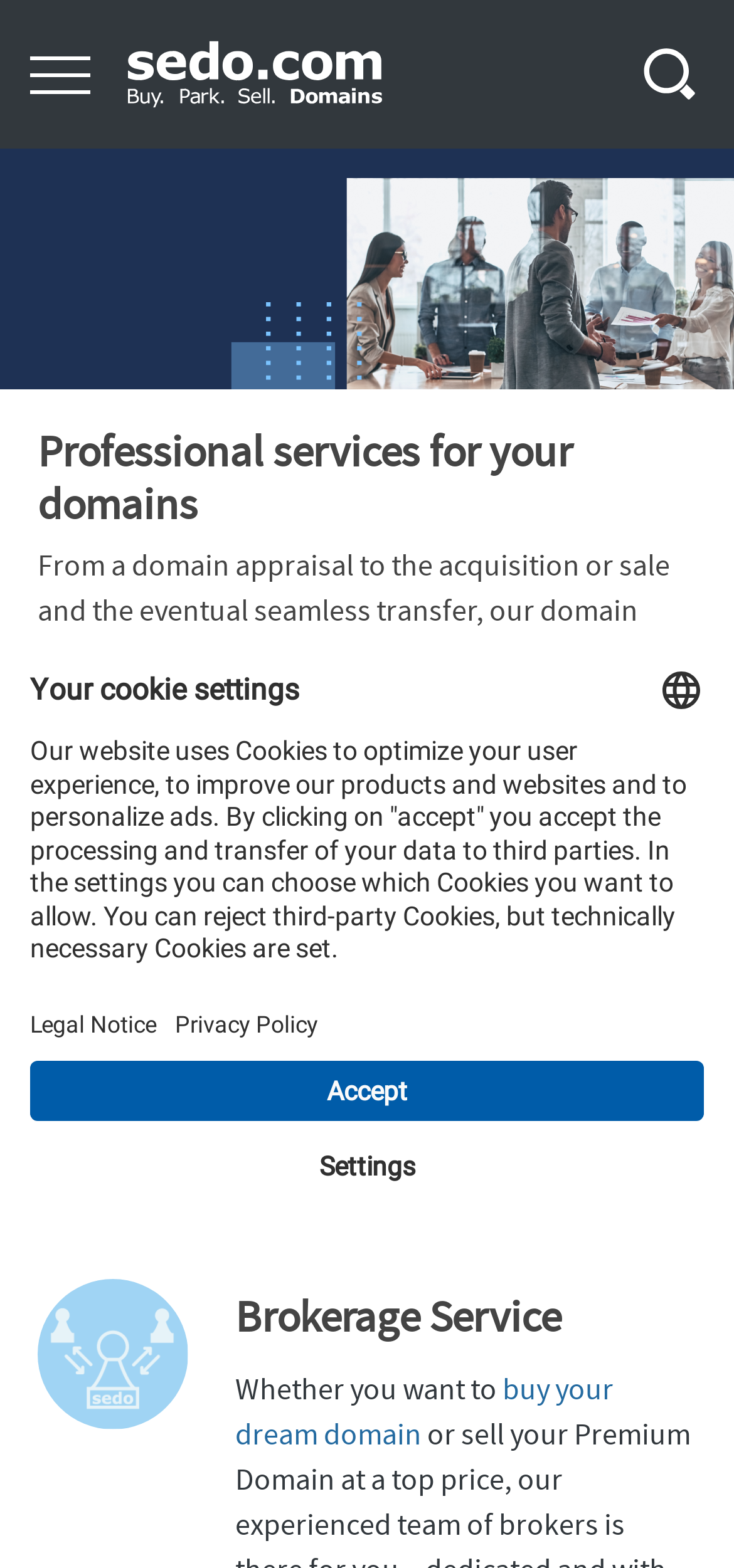Using the information in the image, could you please answer the following question in detail:
What can users do with Sedo's brokerage service?

Based on the webpage, users can use Sedo's brokerage service to buy or sell domains. This can be inferred from the link 'buy your dream domain' and the heading 'Brokerage Service'.